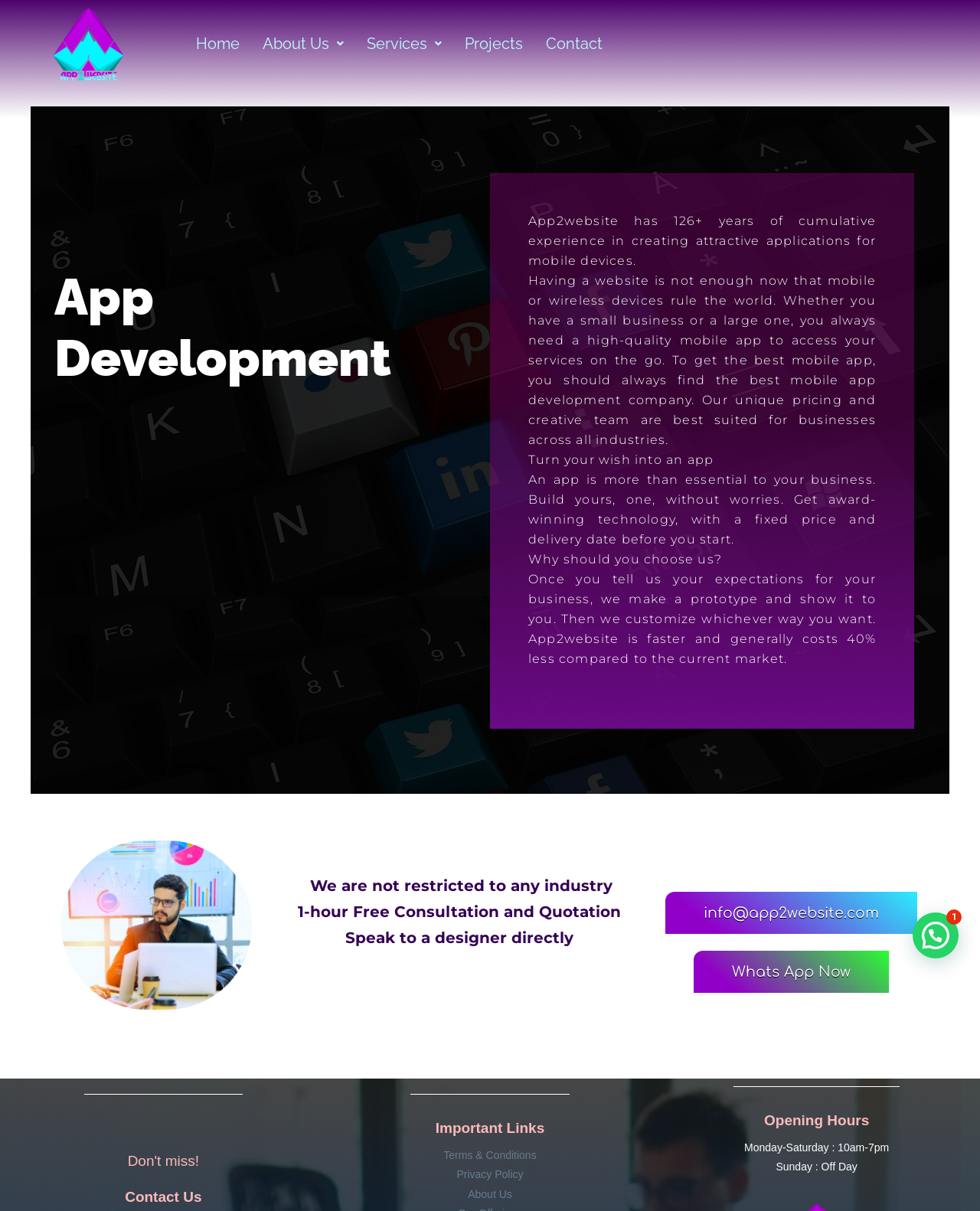What is the email address to contact the company?
Based on the screenshot, respond with a single word or phrase.

info@app2website.com